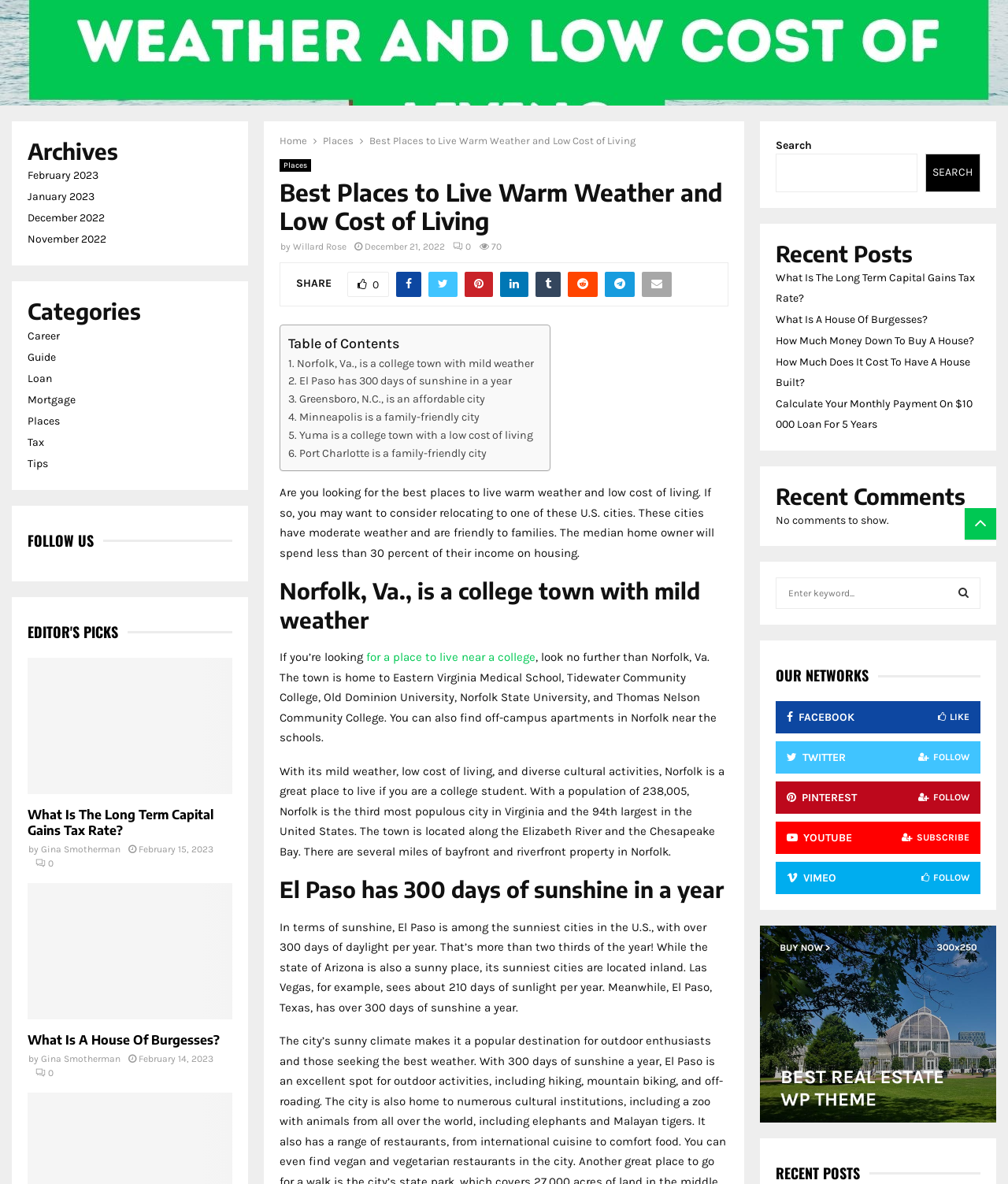Calculate the bounding box coordinates for the UI element based on the following description: "February 2023". Ensure the coordinates are four float numbers between 0 and 1, i.e., [left, top, right, bottom].

[0.027, 0.143, 0.098, 0.154]